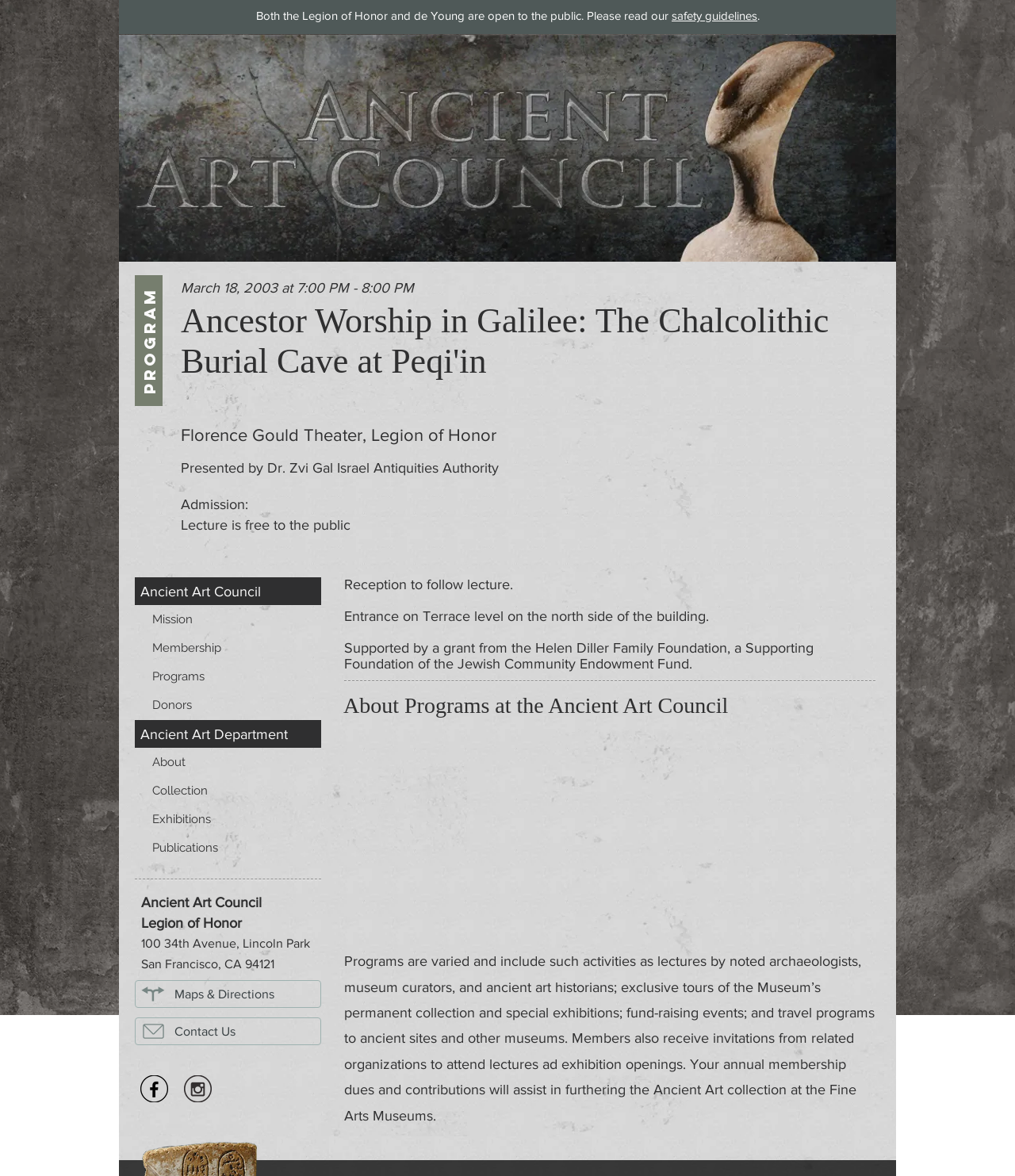Determine the coordinates of the bounding box that should be clicked to complete the instruction: "Get directions to the Legion of Honor". The coordinates should be represented by four float numbers between 0 and 1: [left, top, right, bottom].

[0.133, 0.834, 0.316, 0.857]